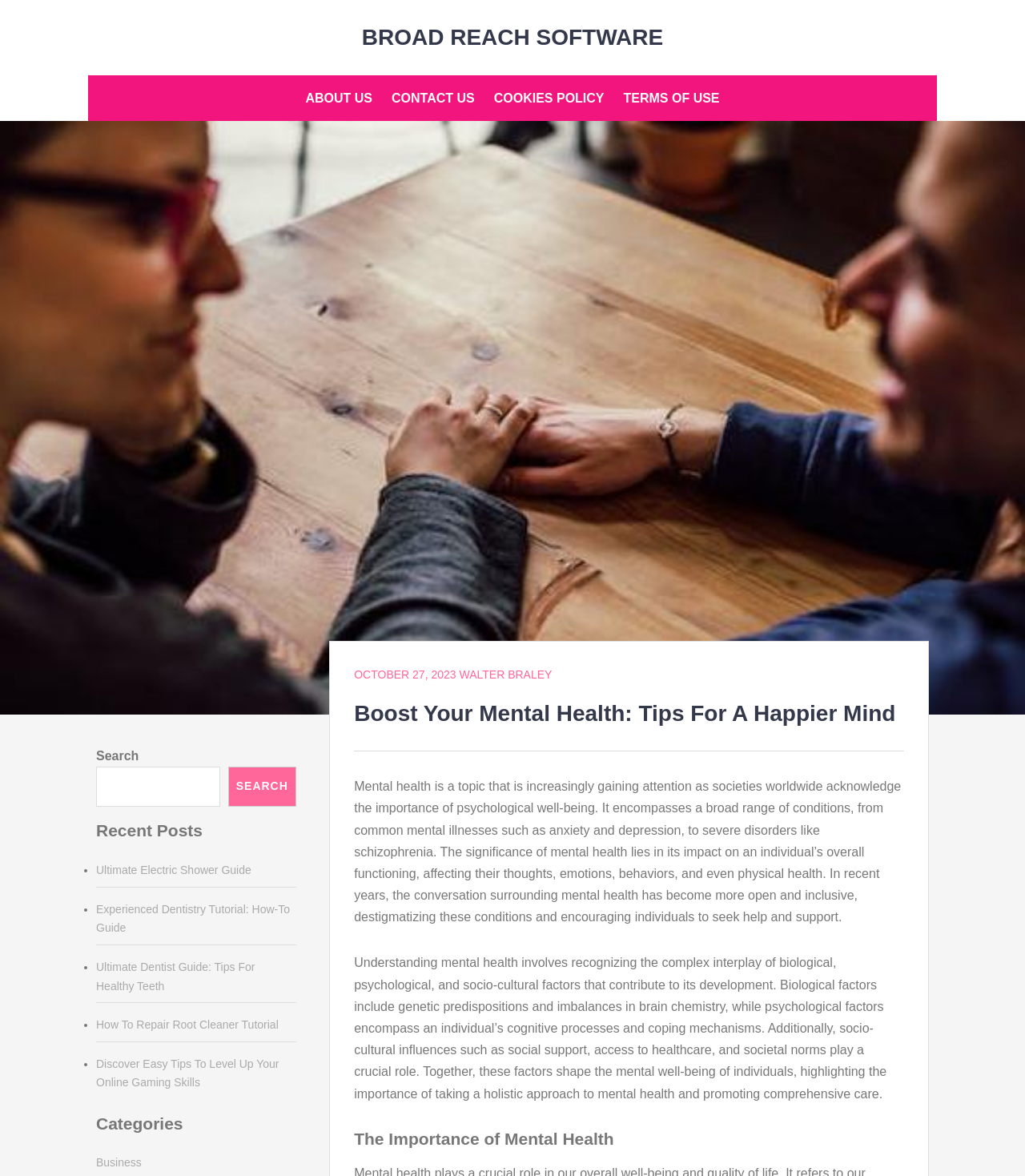How many links are there in the 'Recent Posts' section?
Respond to the question with a well-detailed and thorough answer.

In the 'Recent Posts' section, I count four links: 'Ultimate Electric Shower Guide', 'Experienced Dentistry Tutorial: How-To Guide', 'Ultimate Dentist Guide: Tips For Healthy Teeth', and 'How To Repair Root Cleaner Tutorial'.